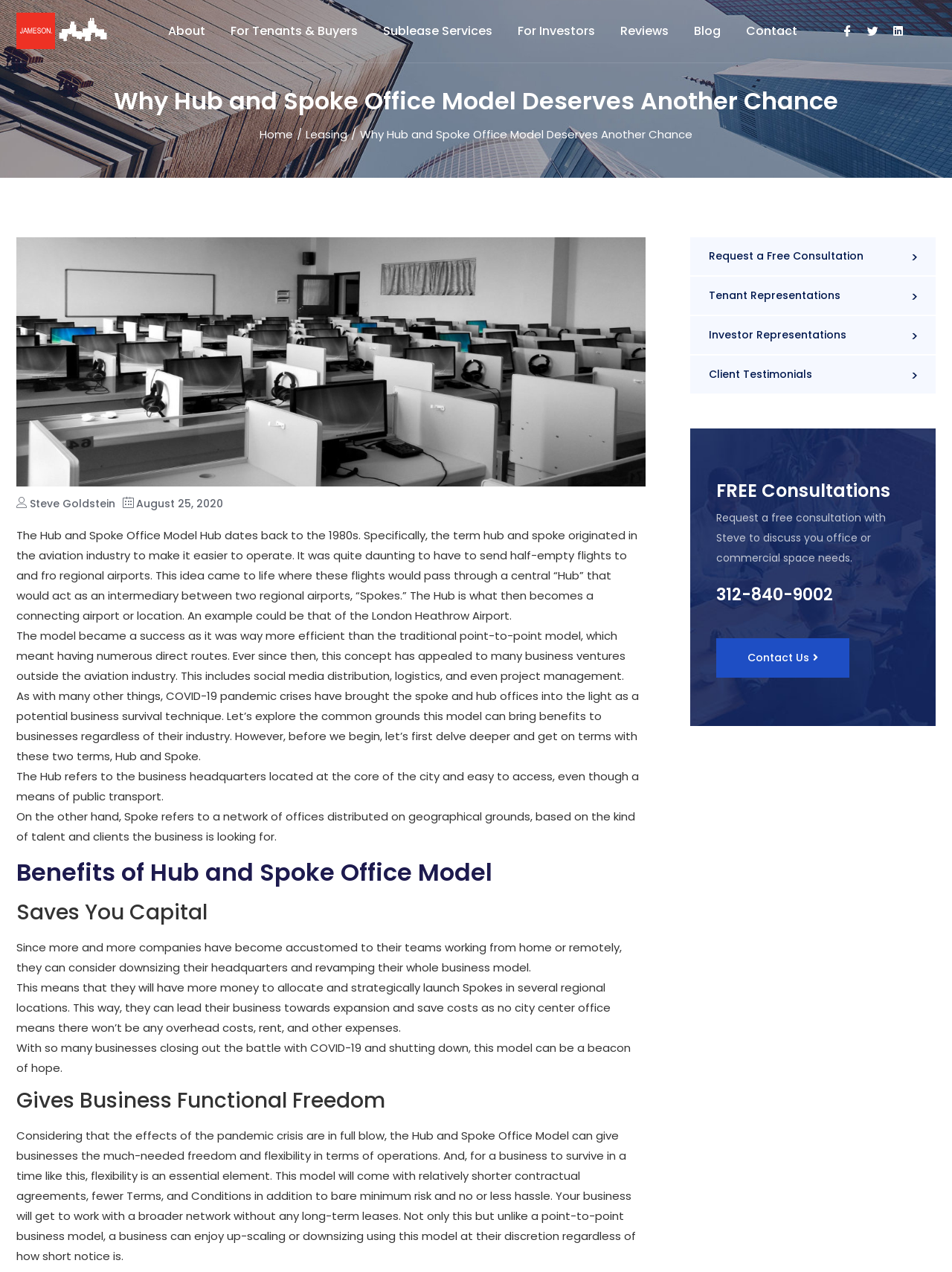Please specify the bounding box coordinates of the clickable section necessary to execute the following command: "Go to the 'For Tenants & Buyers' page".

[0.237, 0.016, 0.381, 0.033]